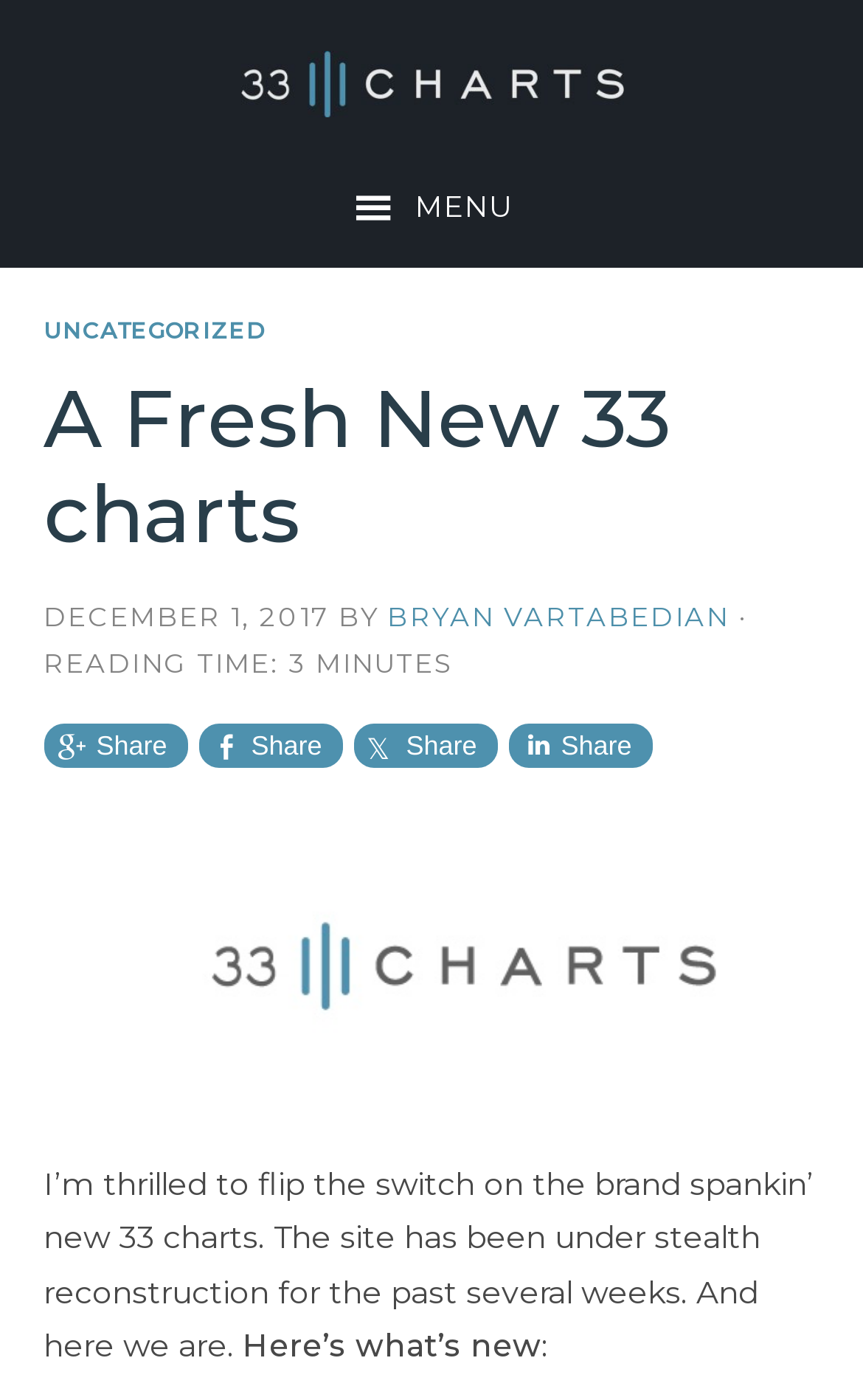Give an extensive and precise description of the webpage.

The webpage is a blog post titled "A Fresh New 33 charts" on the website 33 charts. At the top left corner, there are three "Skip to" links: "Skip to main content", "Skip to primary sidebar", and "Skip to footer". Below these links, there is a logo link "33 Charts" centered at the top of the page.

On the top right side, there is a menu button with a hamburger icon. When expanded, it reveals a header section with a link to "UNCATEGORIZED" and the blog post title "A Fresh New 33 charts" in a larger font. Below the title, there is a timestamp "DECEMBER 1, 2017" and the author's name "BRYAN VARTABEDIAN".

The main content of the blog post starts with a brief introduction, followed by a section titled "READING TIME:" with the duration in minutes. The introduction text is "I’m thrilled to flip the switch on the brand spankin’ new 33 charts. The site has been under stealth reconstruction for the past several weeks. And here we are." Below this, there is a subheading "Here’s what’s new:".

At the bottom of the page, there are four social media sharing links: "Share on Google Plus", "Share on Facebook", "Share this", and "Share on LinkedIn".